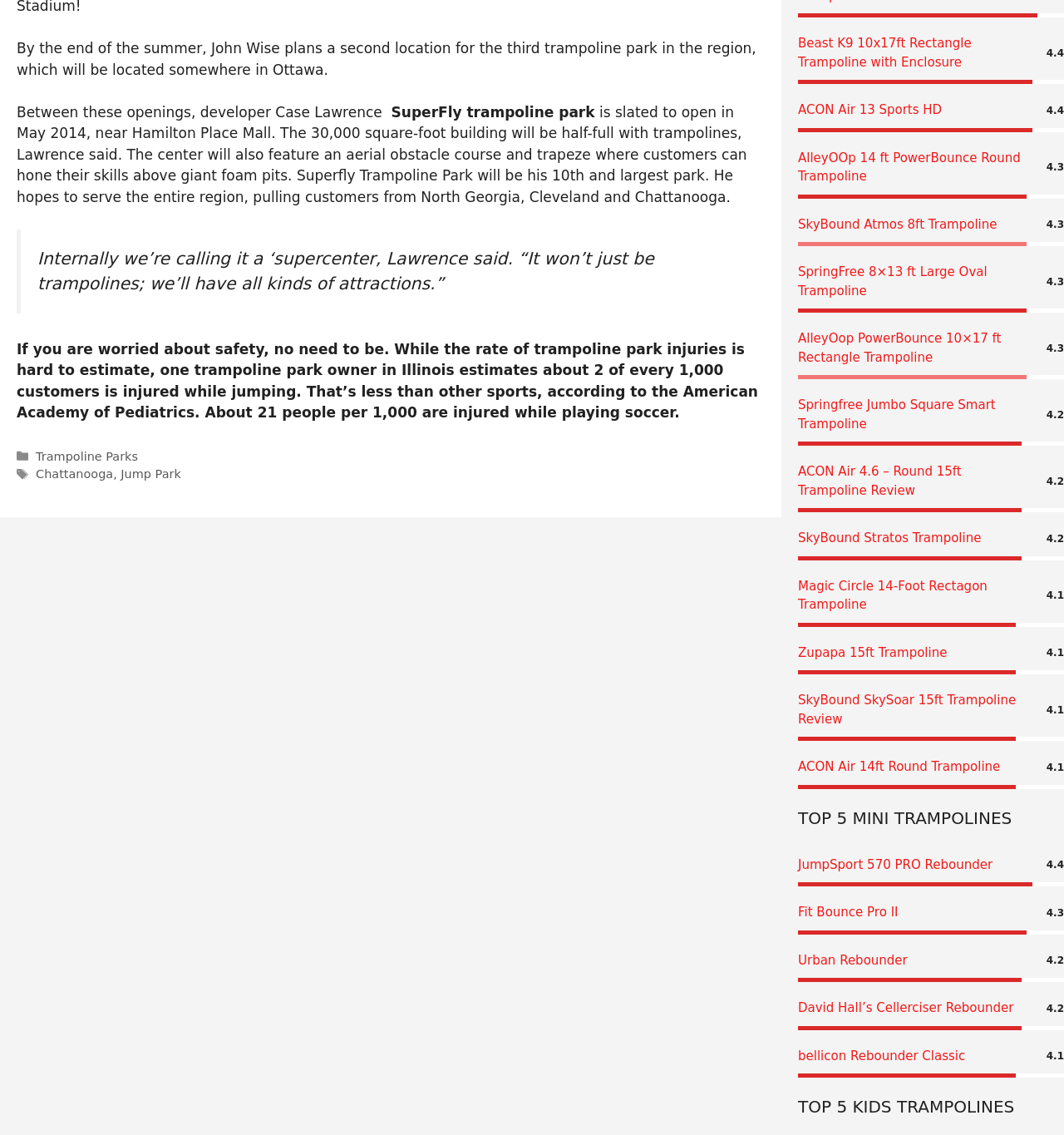Refer to the image and answer the question with as much detail as possible: What is the name of the trampoline park mentioned in the article?

The article mentions that 'SuperFly trampoline park is slated to open in May 2014, near Hamilton Place Mall.' Therefore, the name of the trampoline park mentioned in the article is SuperFly.